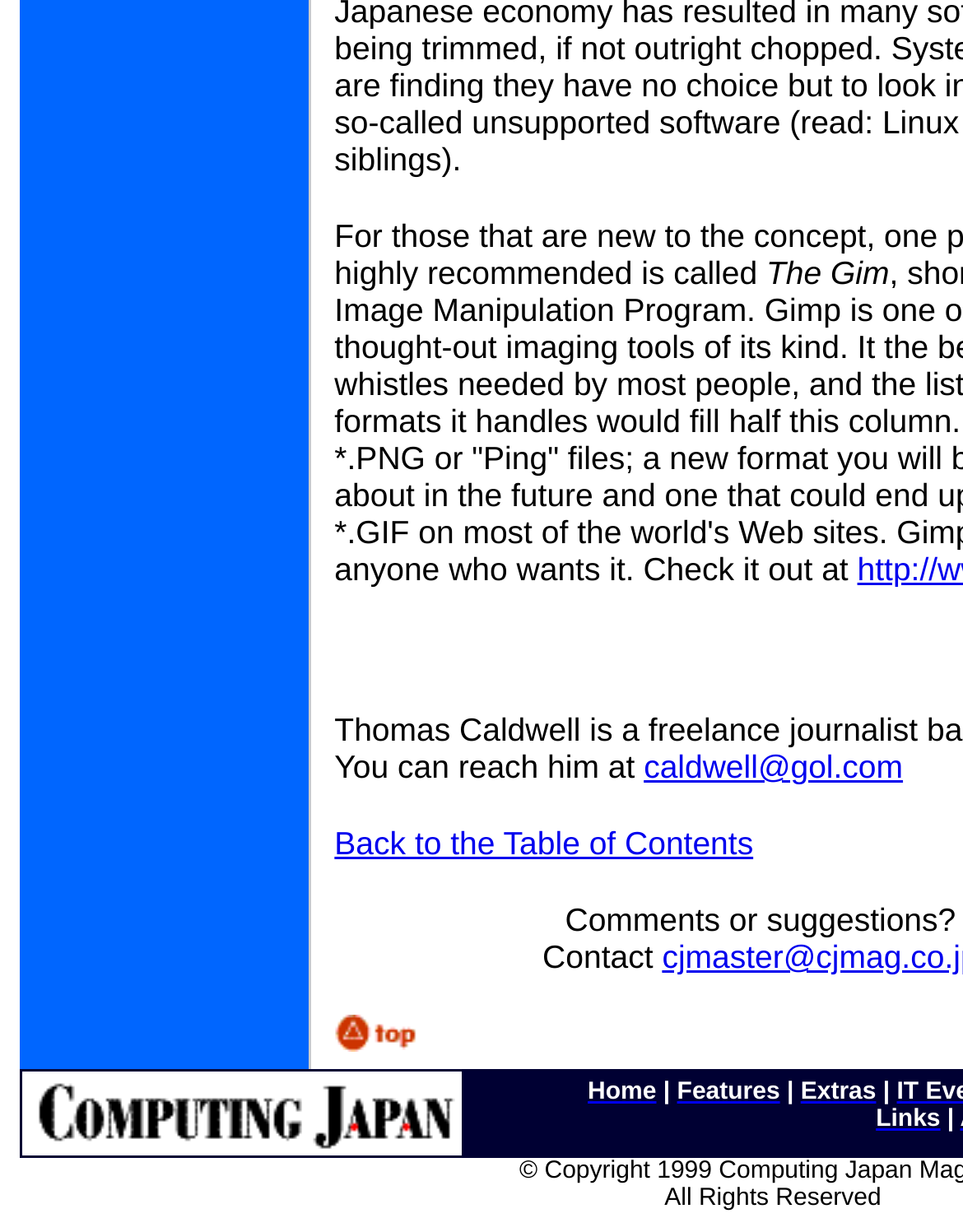What is the email address of the person?
Provide a concise answer using a single word or phrase based on the image.

caldwell@gol.com